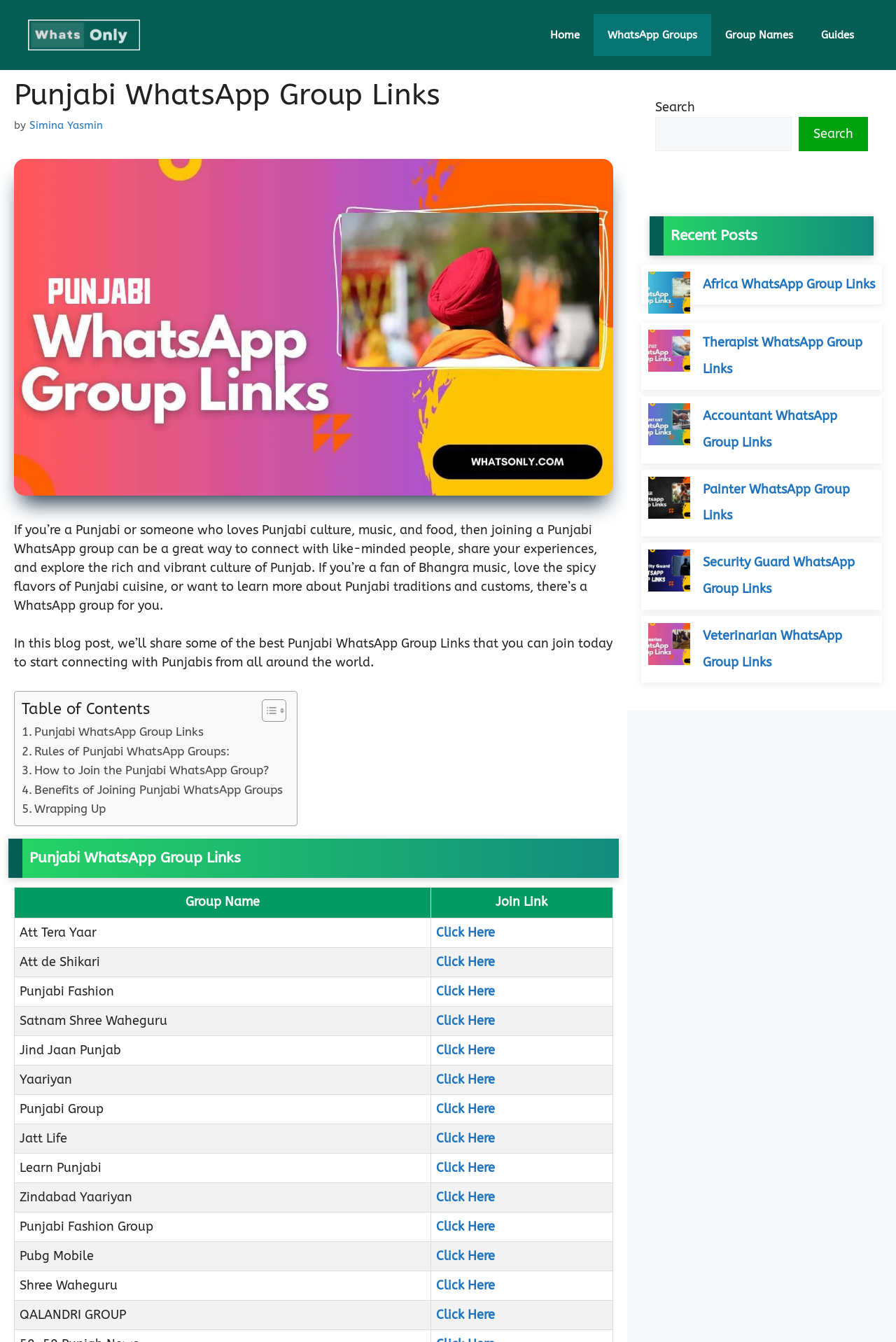Extract the bounding box coordinates for the UI element described as: "parent_node: Search name="s"".

[0.731, 0.087, 0.884, 0.113]